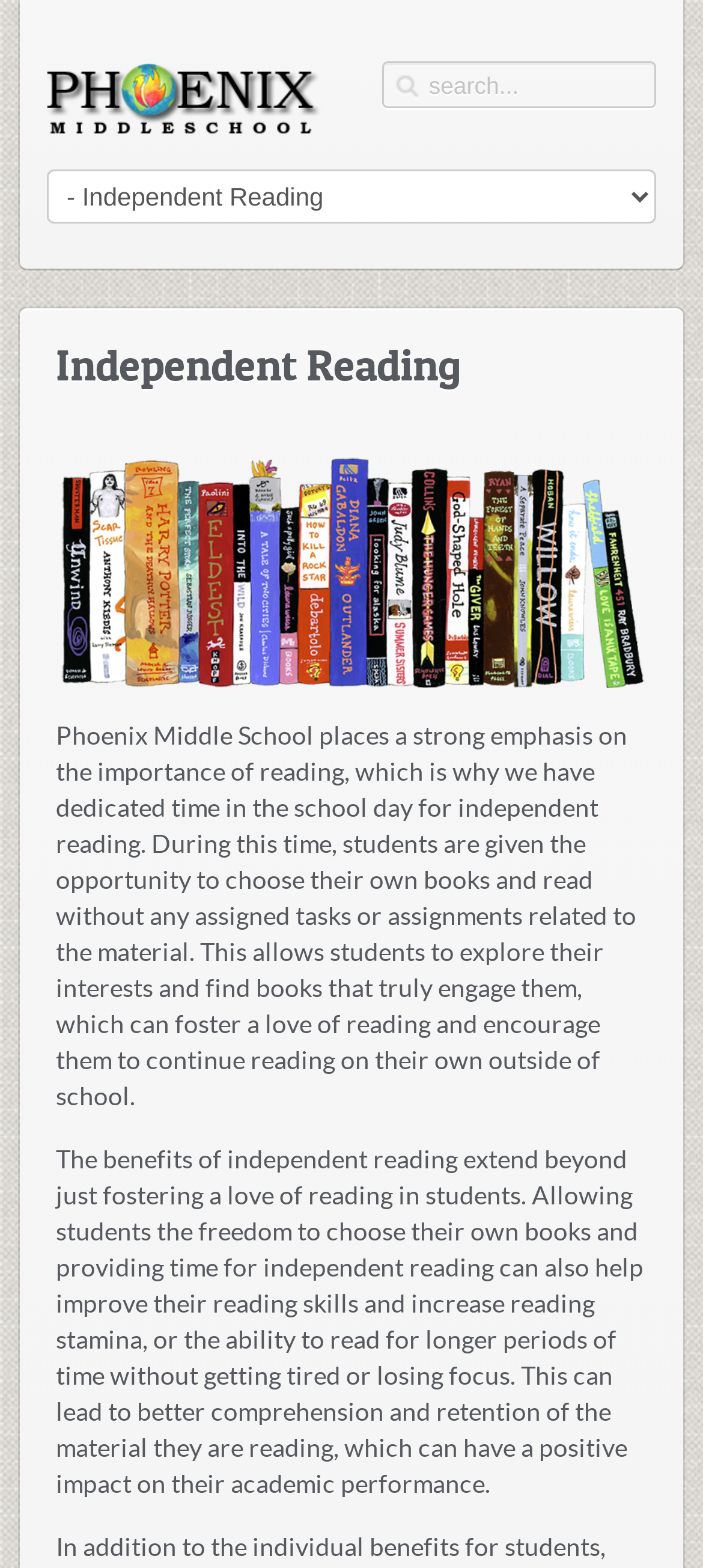Carefully observe the image and respond to the question with a detailed answer:
What do students do during independent reading time?

According to the webpage, during independent reading time, students are given the opportunity to choose their own books and read without any assigned tasks or assignments related to the material.